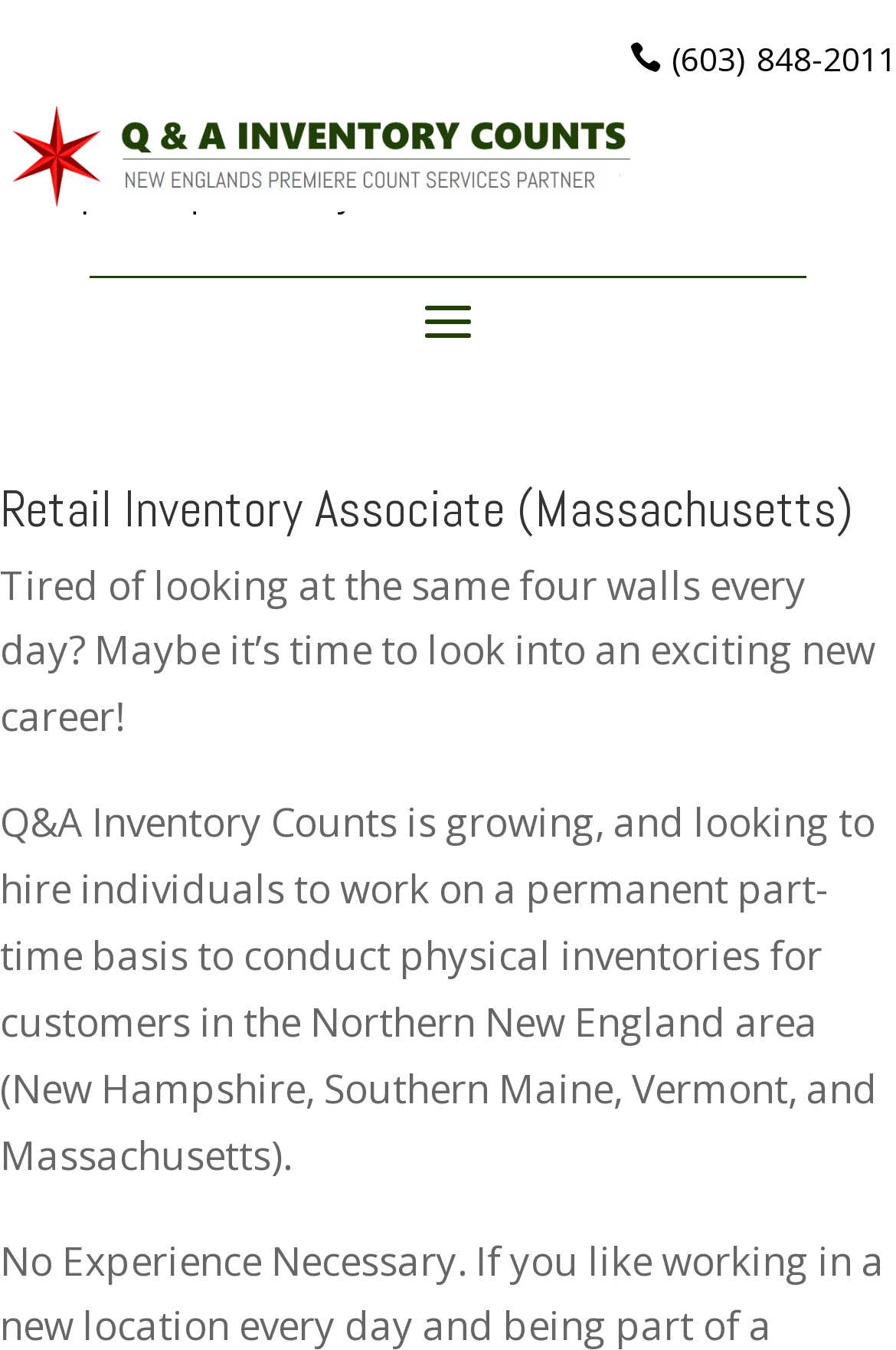Extract the heading text from the webpage.

Retail Inventory Associate (Massachusetts)